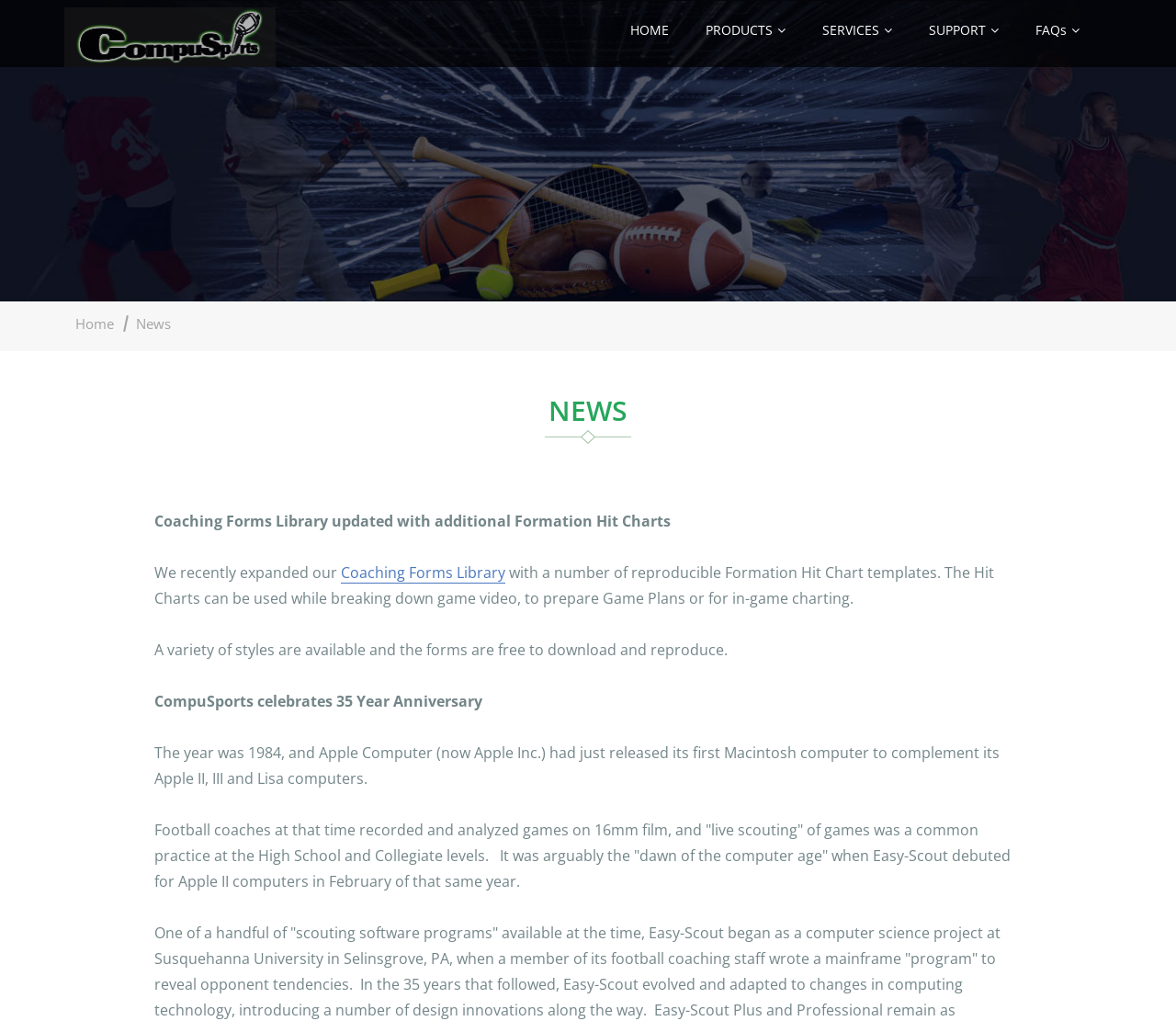Could you indicate the bounding box coordinates of the region to click in order to complete this instruction: "Read Coaching Forms Library article".

[0.29, 0.551, 0.43, 0.571]